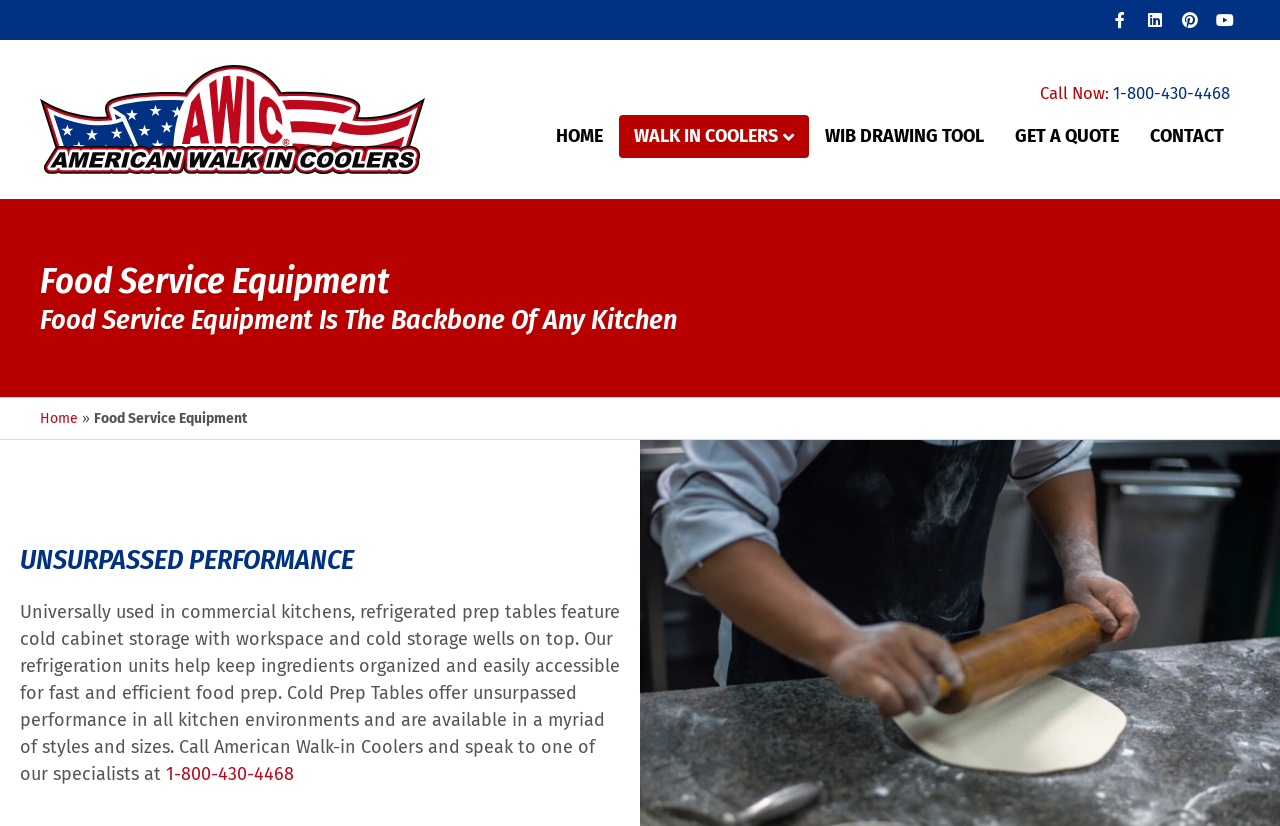Find the bounding box coordinates for the area that should be clicked to accomplish the instruction: "Navigate to HOME page".

[0.423, 0.149, 0.483, 0.2]